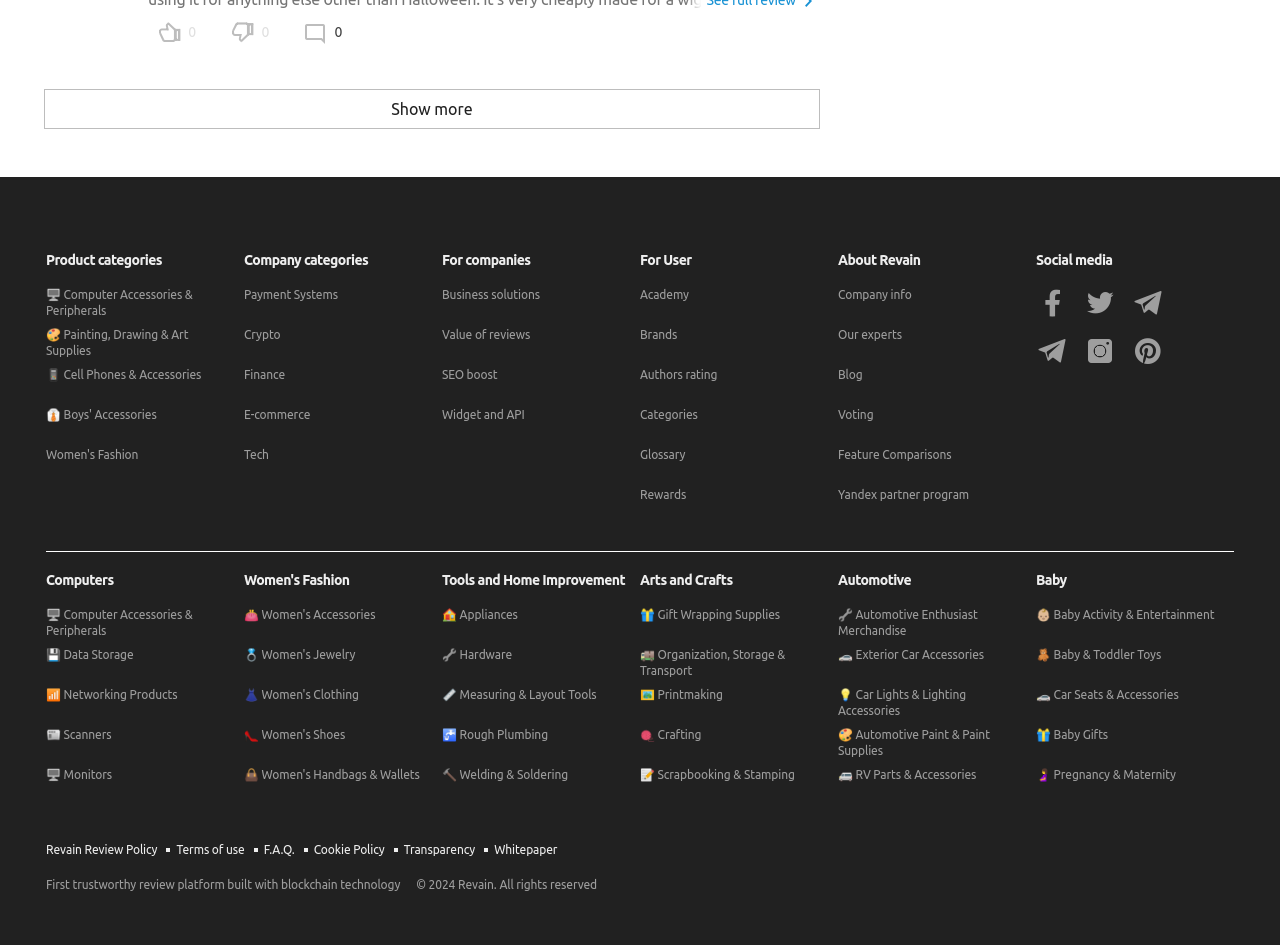Identify the bounding box coordinates of the element that should be clicked to fulfill this task: "Click on 'Show more' button". The coordinates should be provided as four float numbers between 0 and 1, i.e., [left, top, right, bottom].

[0.034, 0.094, 0.641, 0.137]